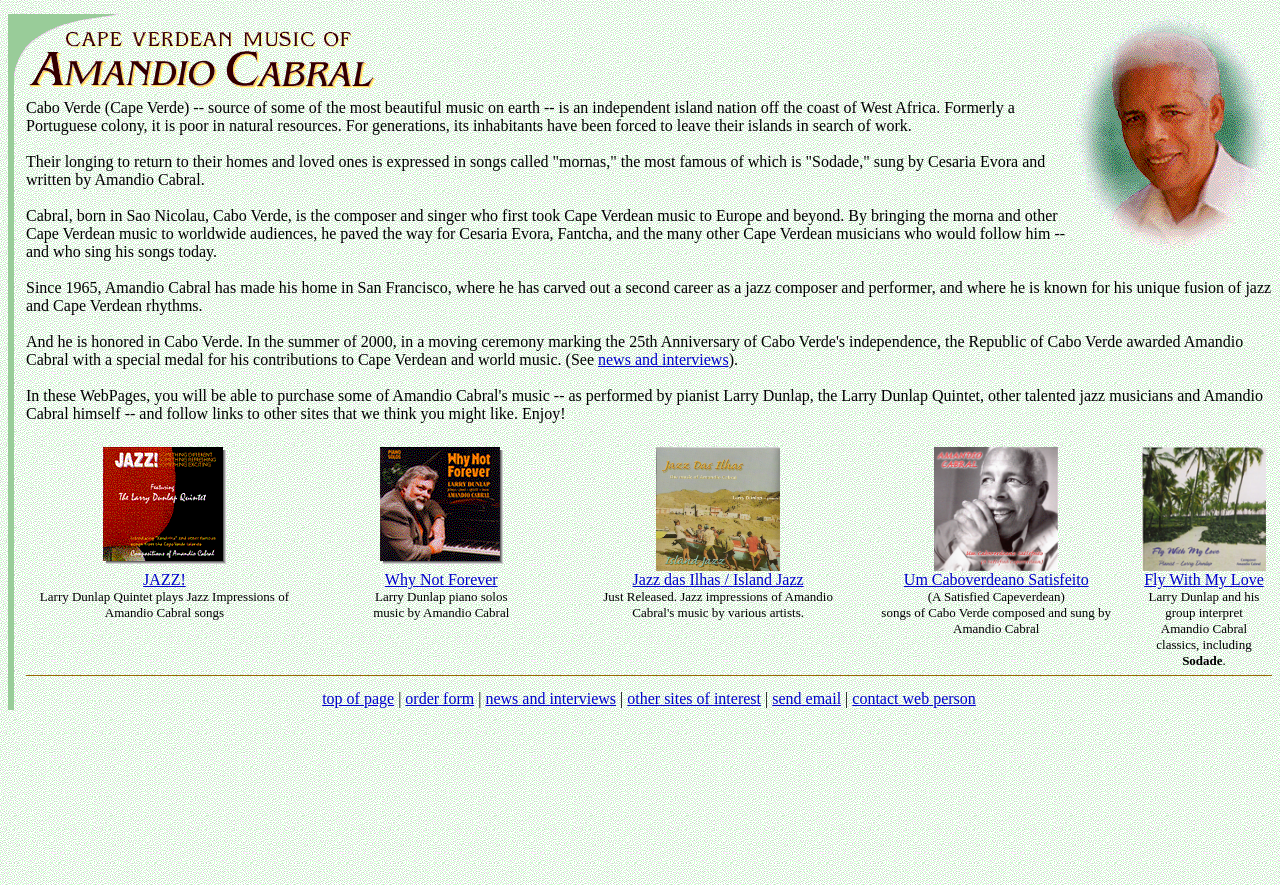What is the name of the Cape Verdean musician?
Kindly offer a detailed explanation using the data available in the image.

The webpage is about Amandio Cabral, a Cape Verdean musician, and it provides information about his life, music, and achievements.